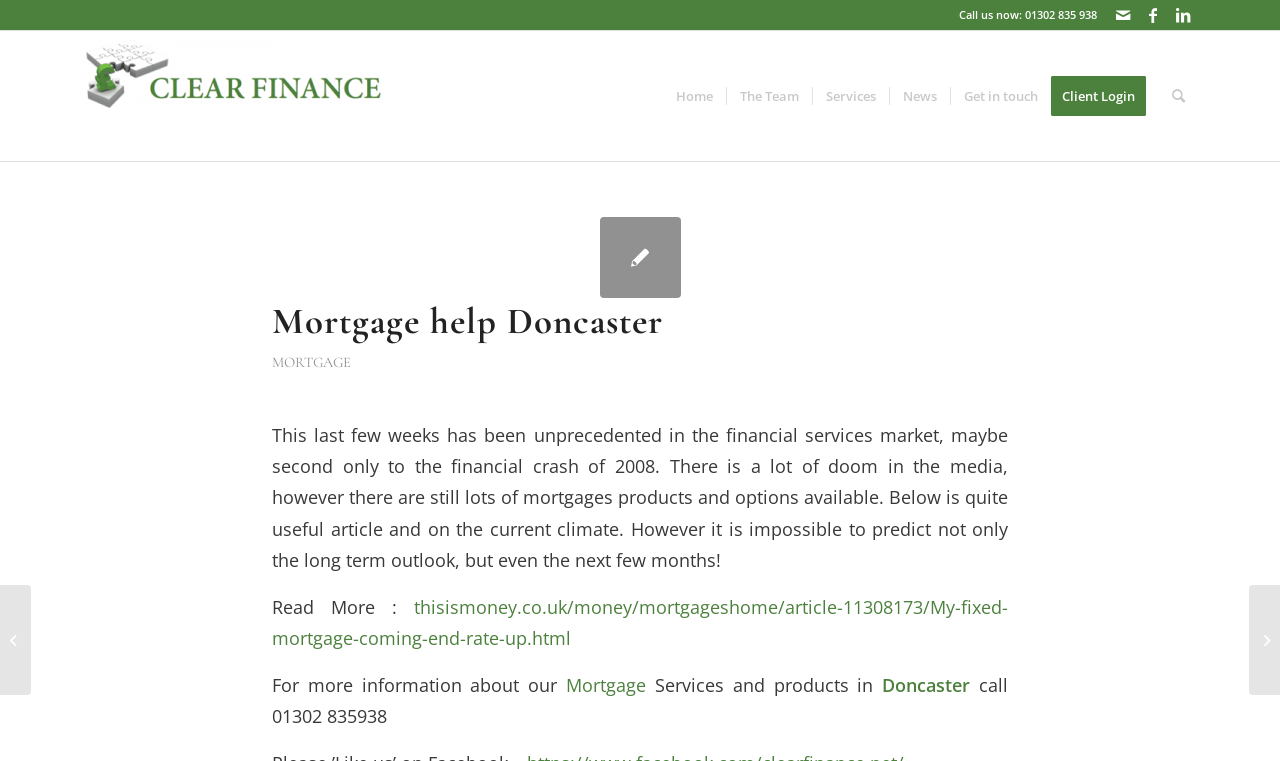Locate the bounding box coordinates of the clickable part needed for the task: "Click on the 'News' menu item".

[0.695, 0.041, 0.742, 0.212]